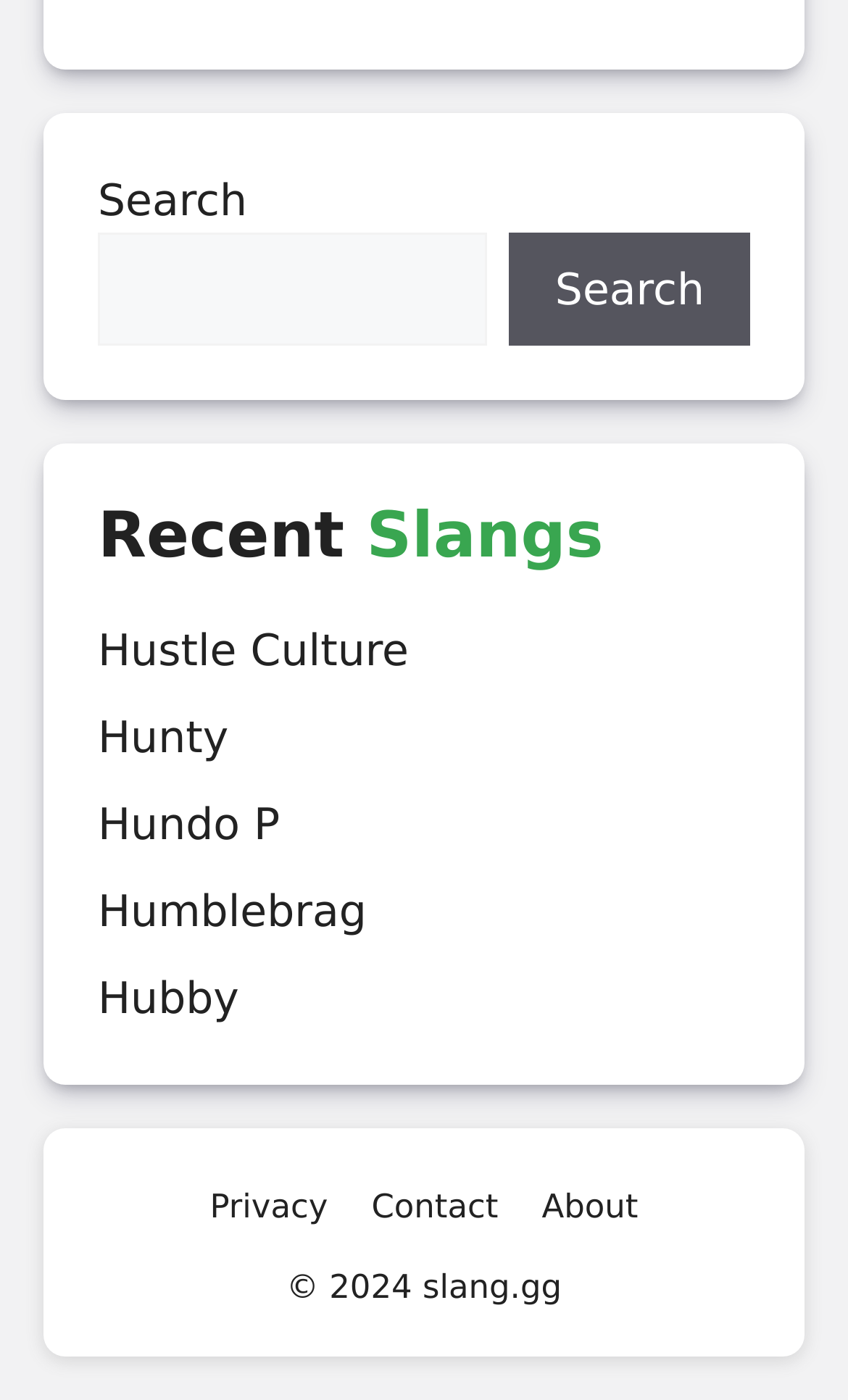Please locate the bounding box coordinates of the element that should be clicked to complete the given instruction: "Search for a hadith".

None